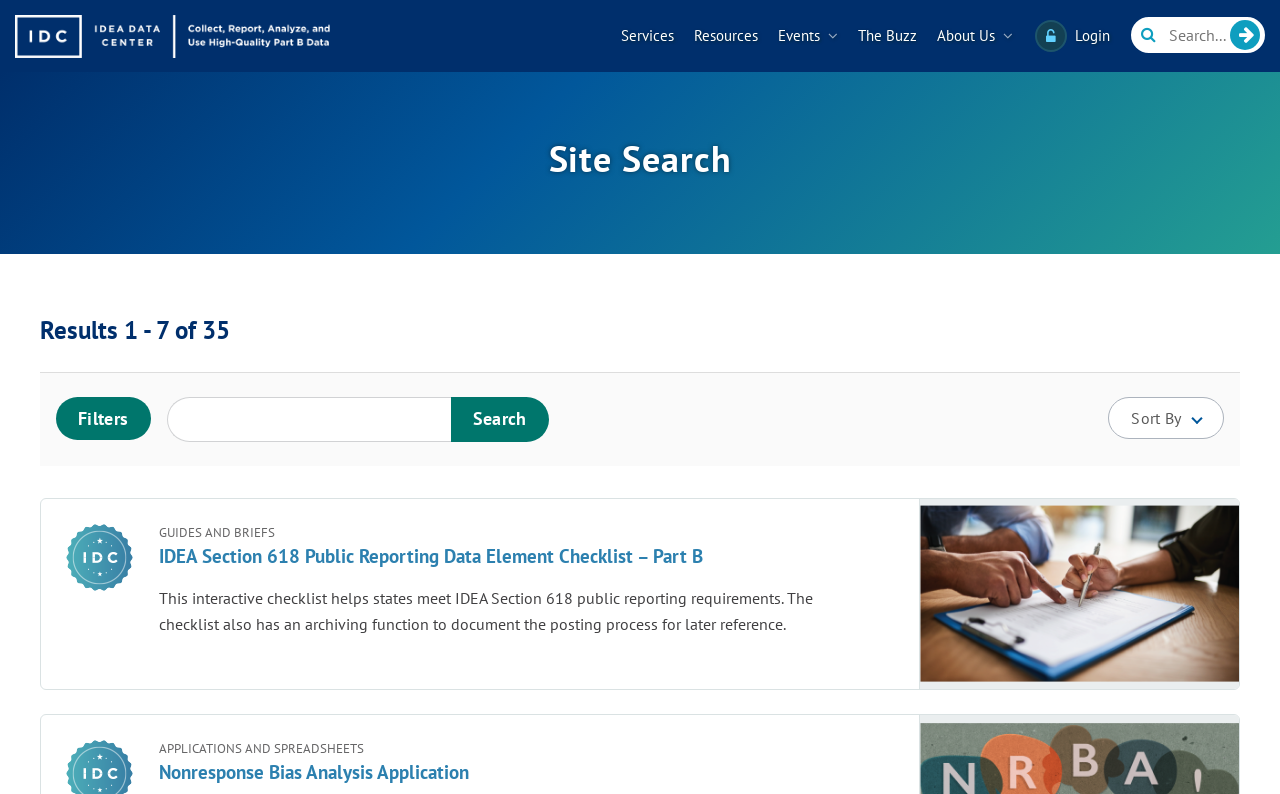Please determine the bounding box coordinates of the section I need to click to accomplish this instruction: "Show filters".

[0.044, 0.499, 0.118, 0.554]